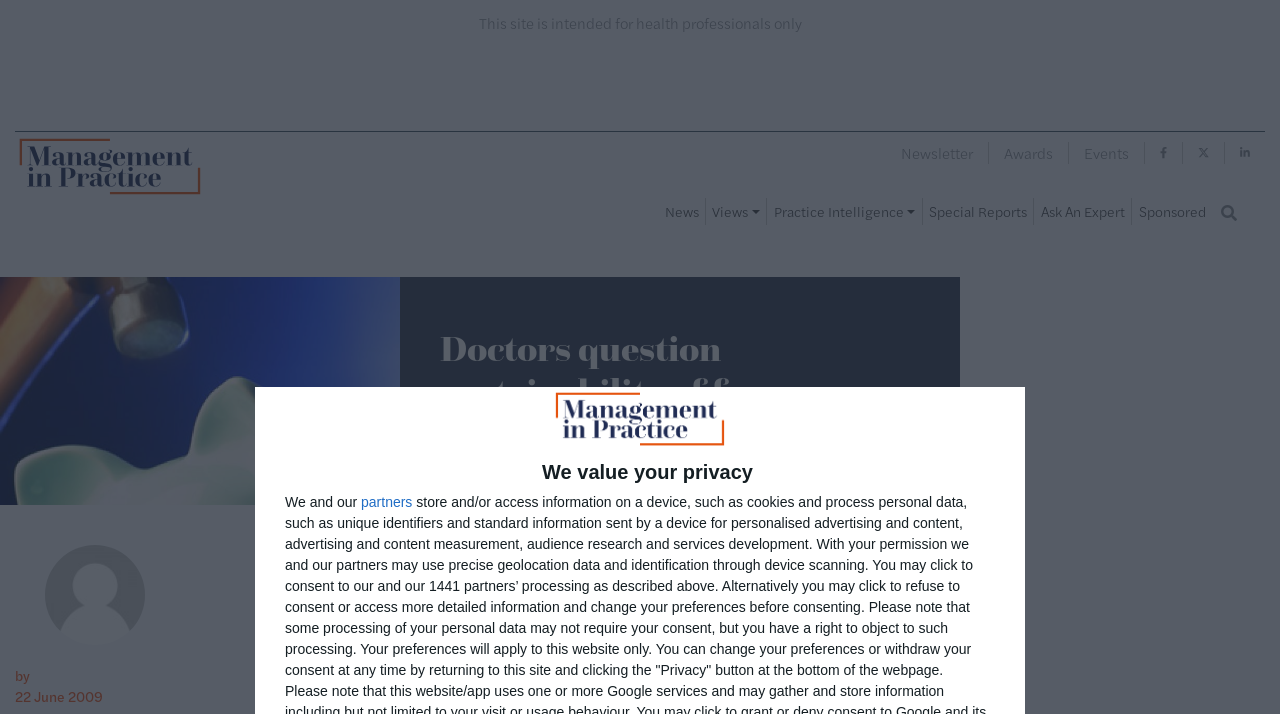Show me the bounding box coordinates of the clickable region to achieve the task as per the instruction: "Click the 'Newsletter' link".

[0.704, 0.198, 0.76, 0.228]